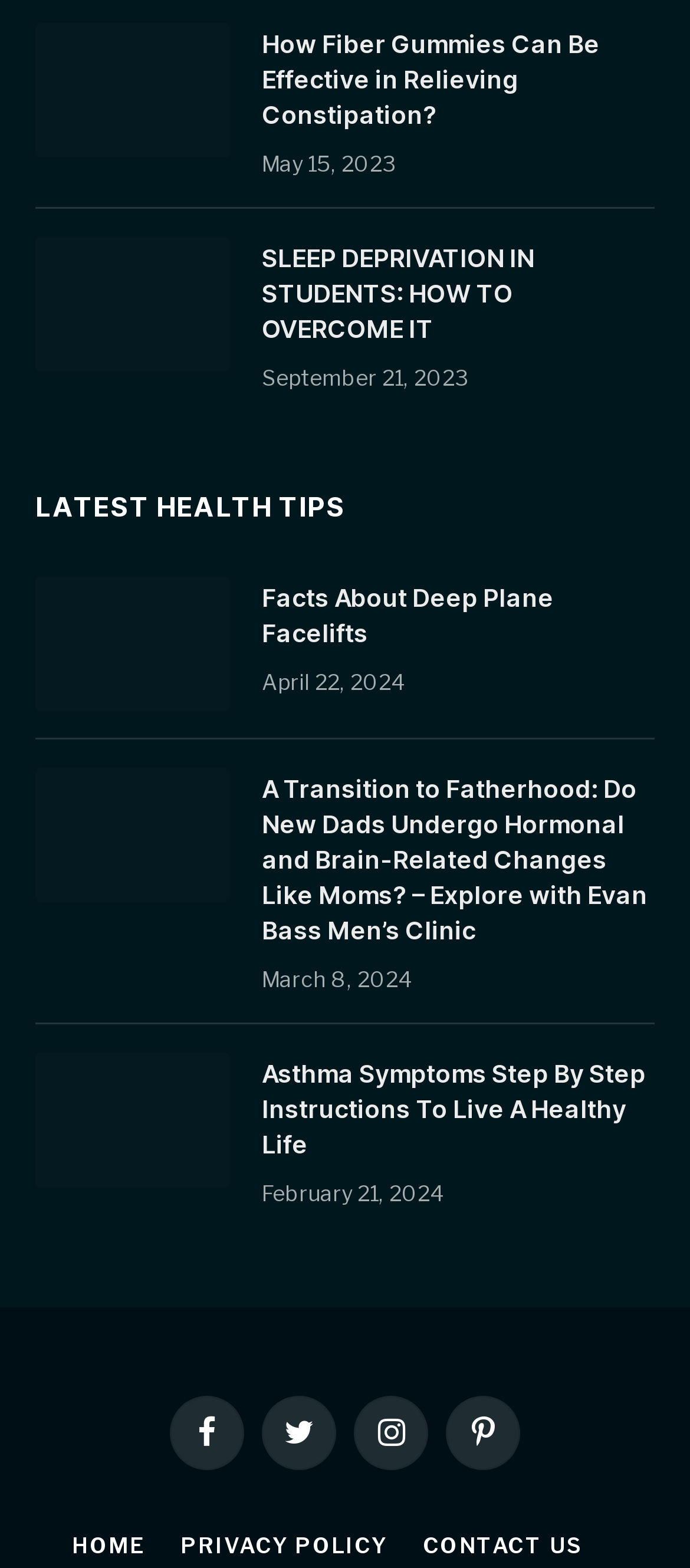What is the date of the second article?
Please respond to the question with a detailed and thorough explanation.

The date of the second article is September 21, 2023, which is indicated by the time element next to the article heading.